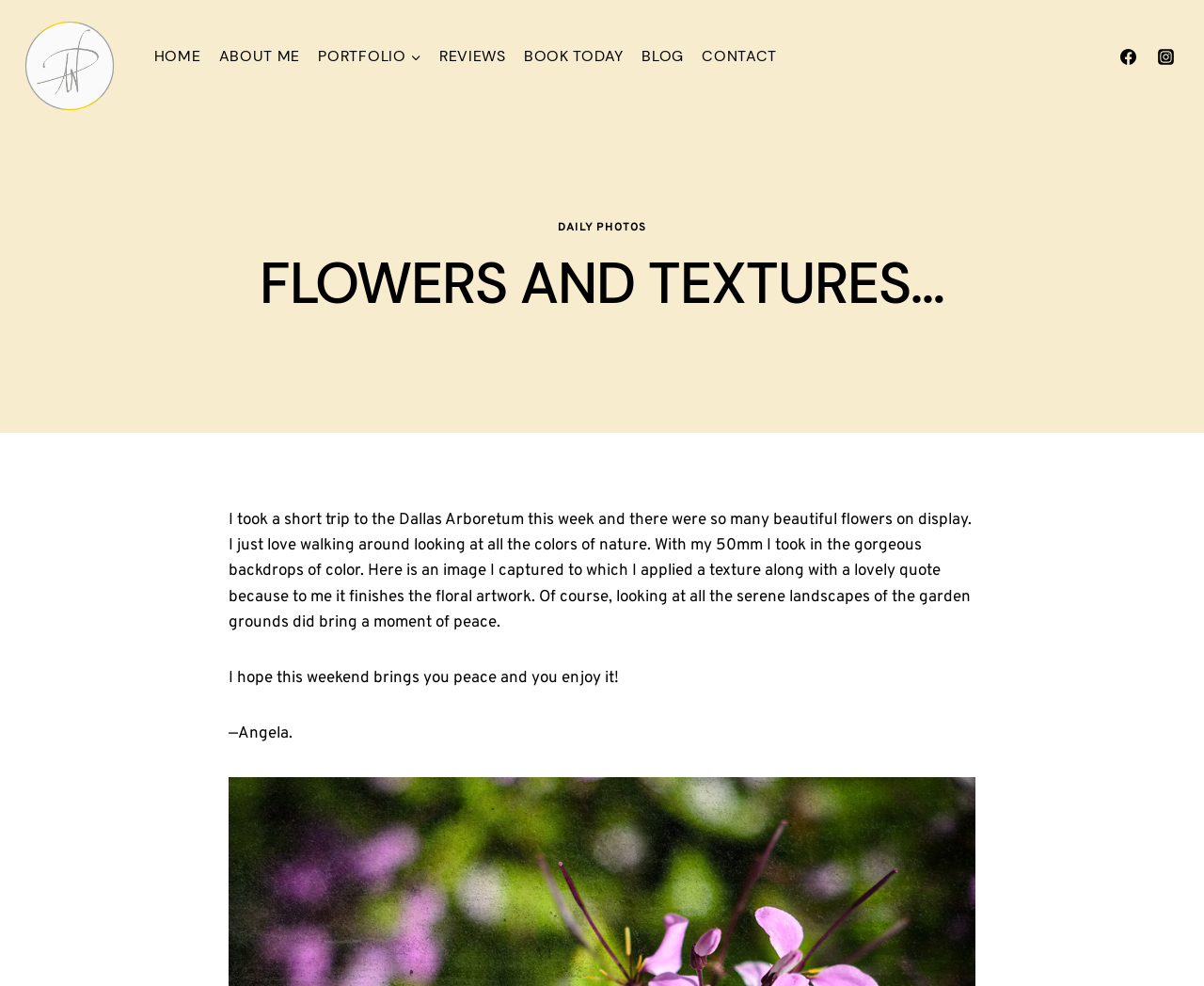Using the element description: "Instagram", determine the bounding box coordinates for the specified UI element. The coordinates should be four float numbers between 0 and 1, [left, top, right, bottom].

[0.955, 0.041, 0.981, 0.073]